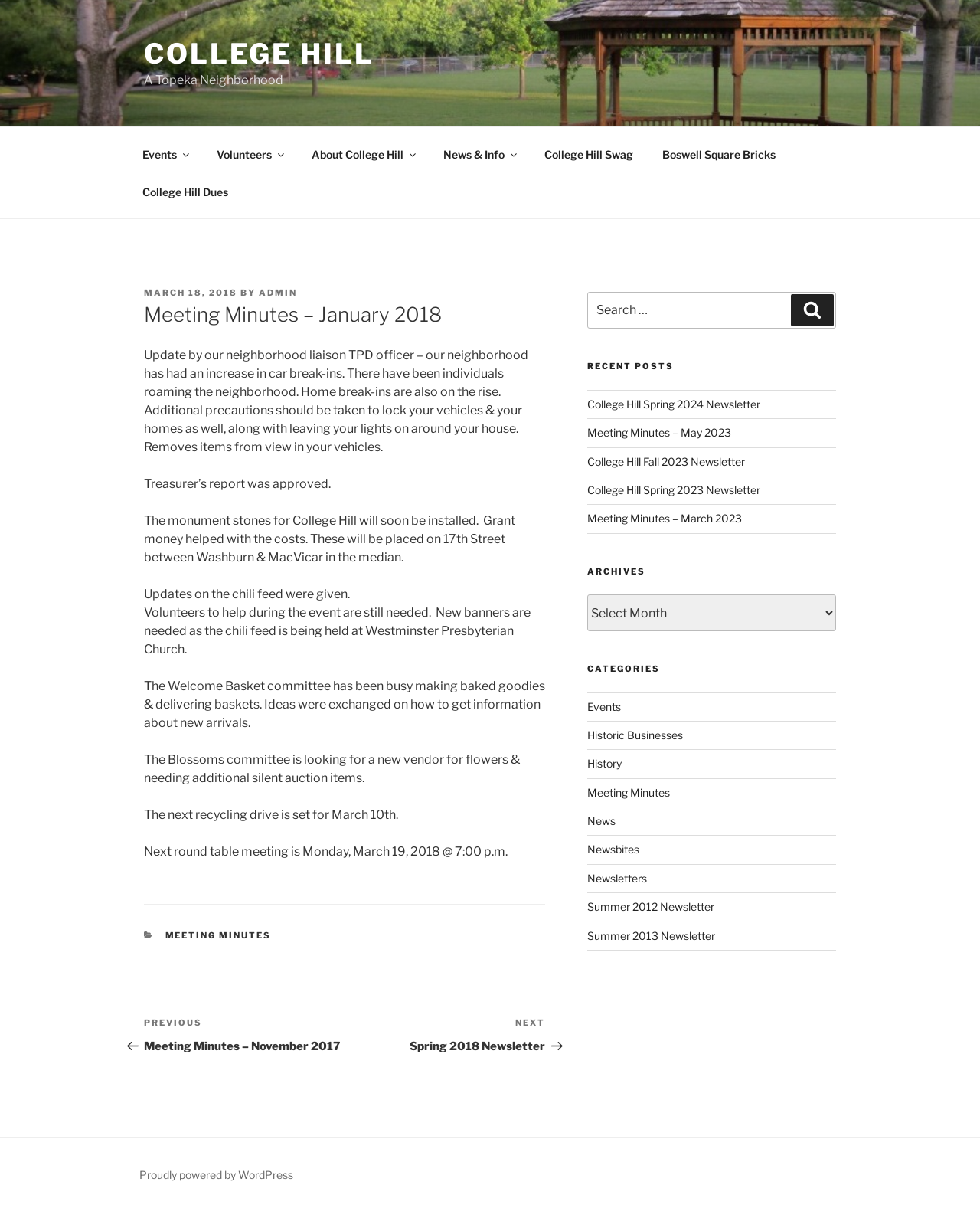What is the next round table meeting date?
Using the information presented in the image, please offer a detailed response to the question.

The webpage mentions that the next round table meeting is scheduled for Monday, March 19, 2018 @ 7:00 p.m.